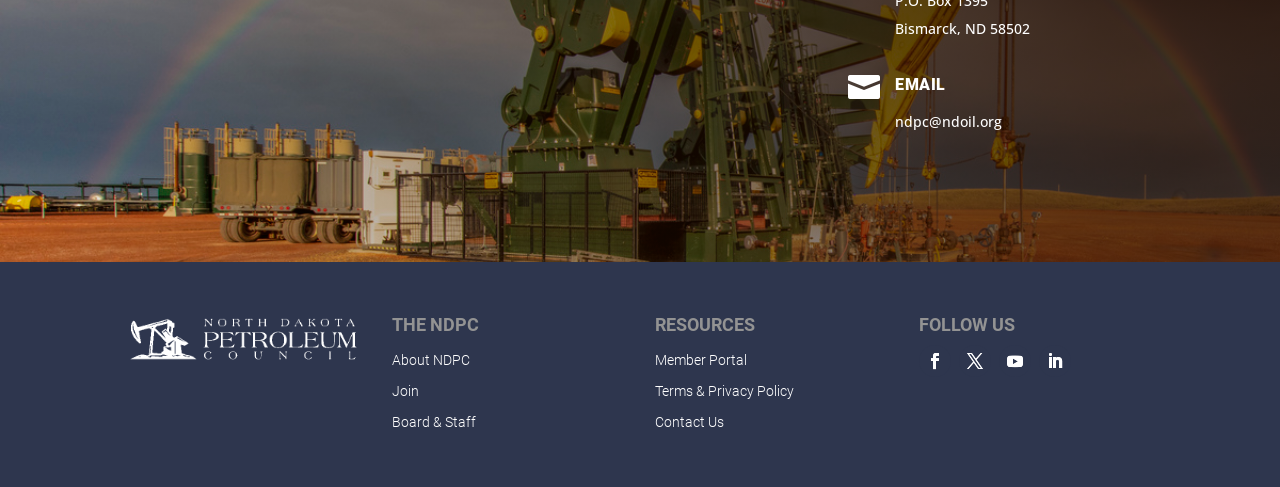What are the social media platforms that NDPC has?
Respond with a short answer, either a single word or a phrase, based on the image.

Facebook, Twitter, Instagram, LinkedIn